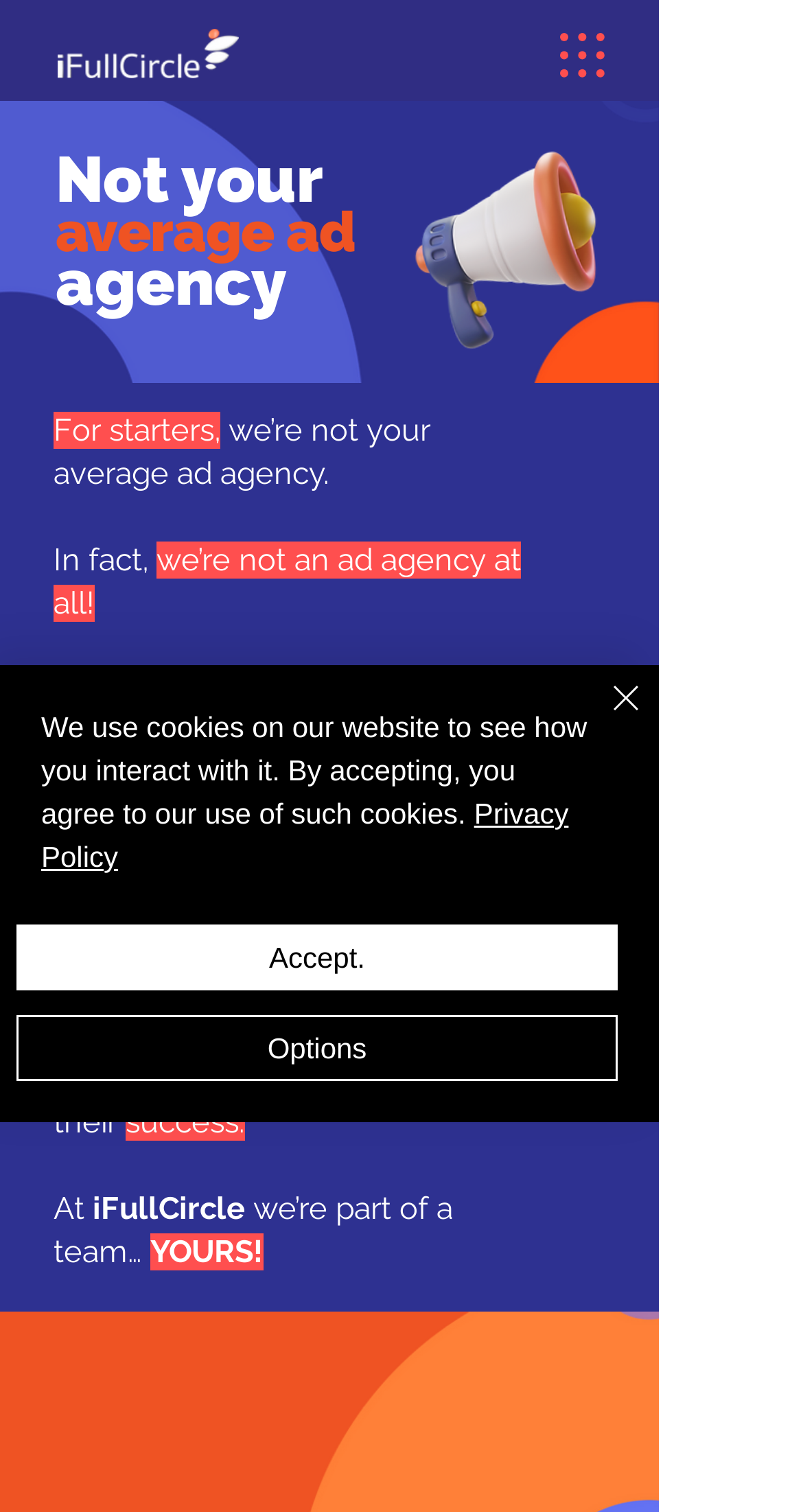What is the name of the company?
Provide an in-depth and detailed explanation in response to the question.

The company name is mentioned in the text 'iFullCircle is an integrated think-and-do tank...' and also appears as a separate text element 'iFullCircle'.